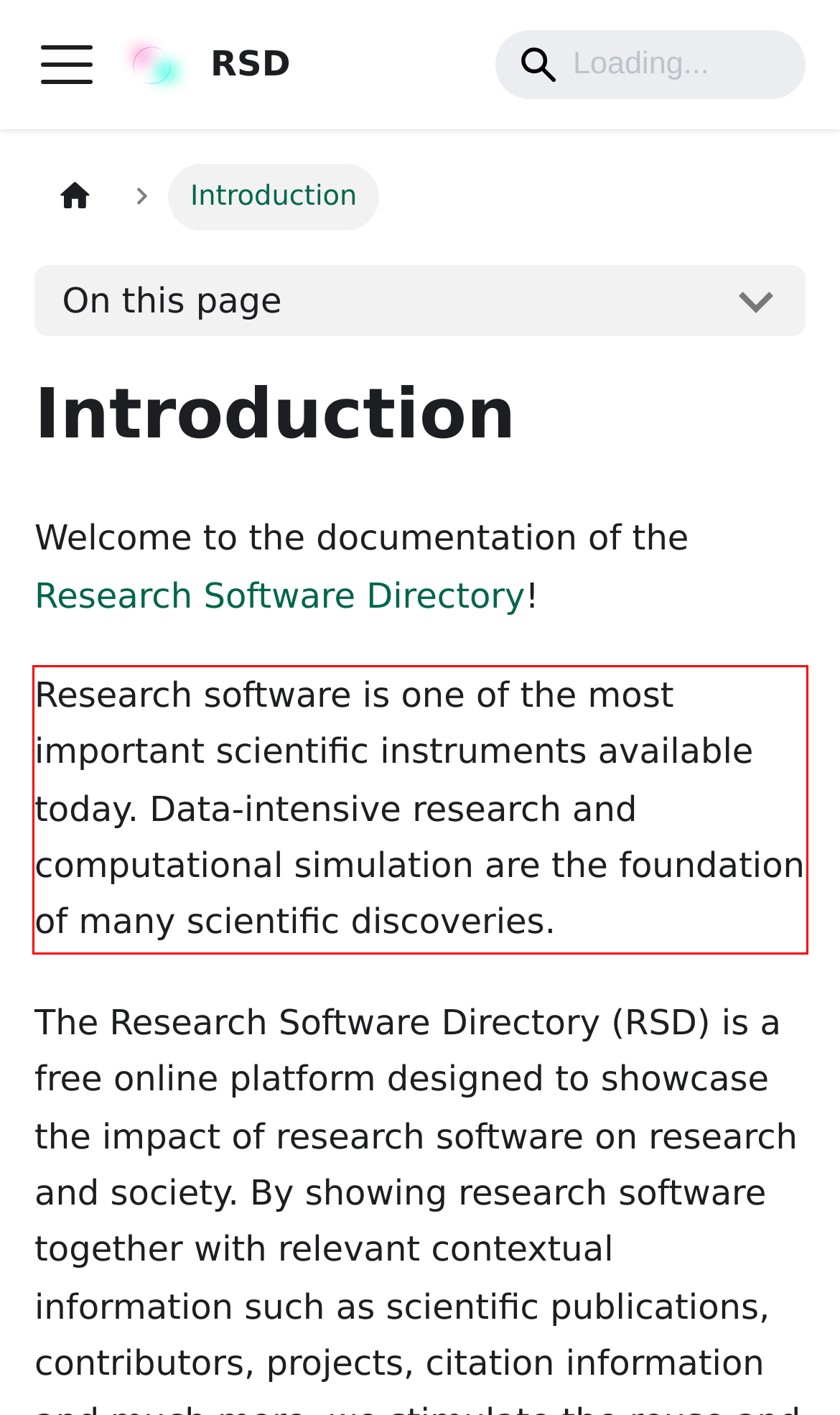Given a screenshot of a webpage containing a red rectangle bounding box, extract and provide the text content found within the red bounding box.

Research software is one of the most important scientific instruments available today. Data-intensive research and computational simulation are the foundation of many scientific discoveries.